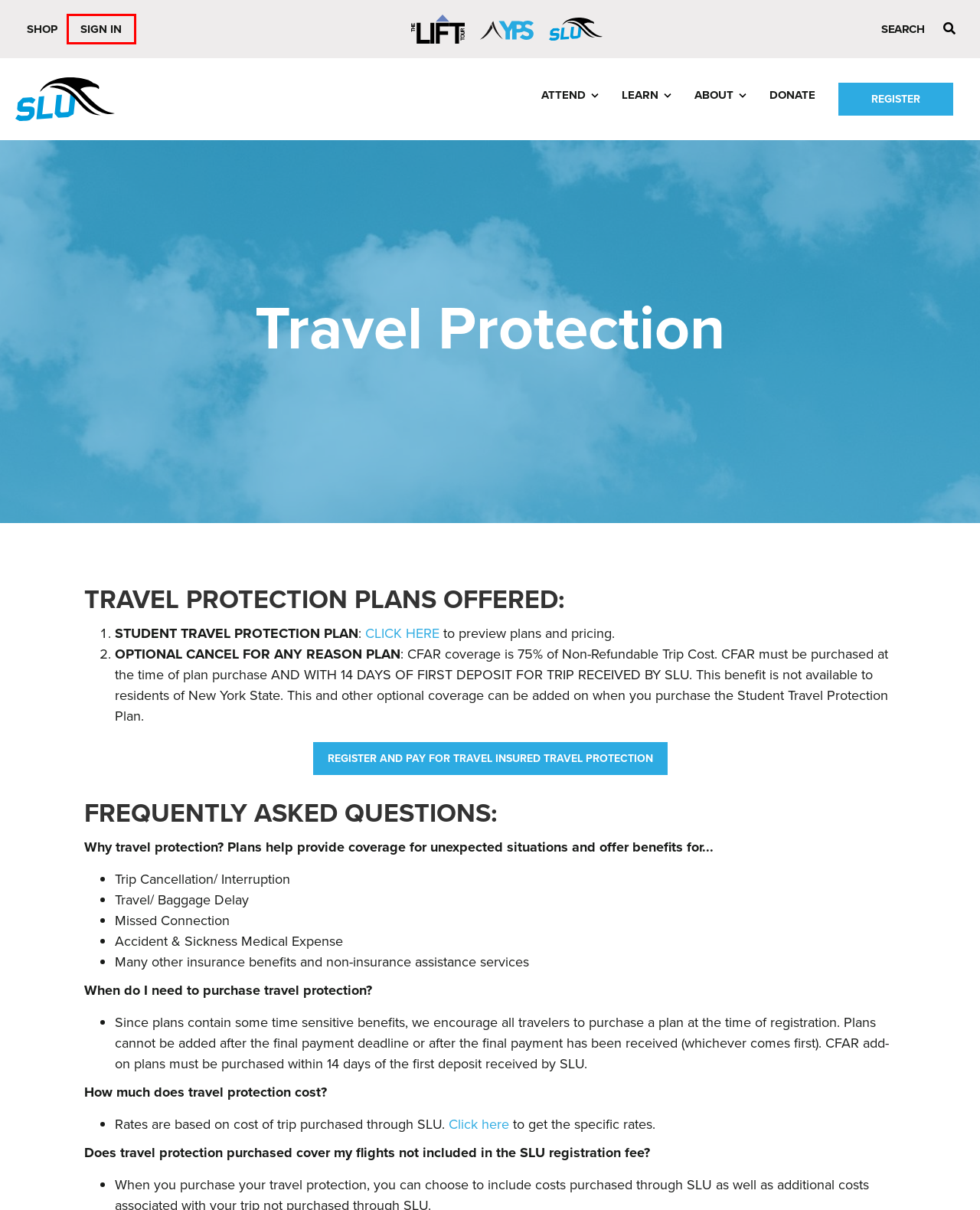You are presented with a screenshot of a webpage containing a red bounding box around a particular UI element. Select the best webpage description that matches the new webpage after clicking the element within the bounding box. Here are the candidates:
A. Registration Type
B. About - Student Leadership University
C. Donate - Student Leadership University
D. Travel Protection Payment Portal - Student Leadership University
E. Login
F. Learn - Student Leadership University
G. Travel Protection Plan Documents - Student Leadership University
H. Attend - Student Leadership University

E